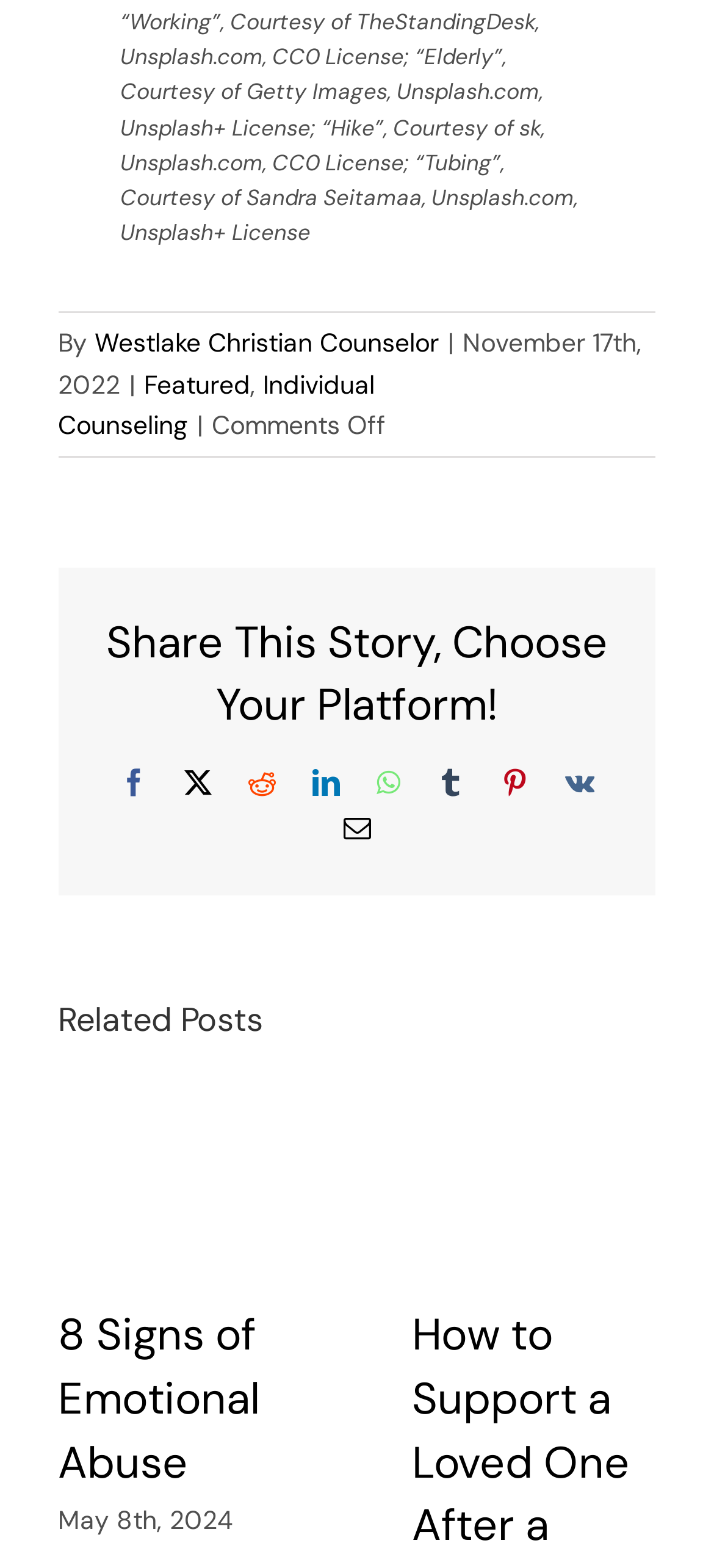Find the bounding box coordinates of the element you need to click on to perform this action: 'View the post about How to Support a Loved One After a Traumatic Childbirth Experience'. The coordinates should be represented by four float values between 0 and 1, in the format [left, top, right, bottom].

[0.577, 0.701, 0.92, 0.805]